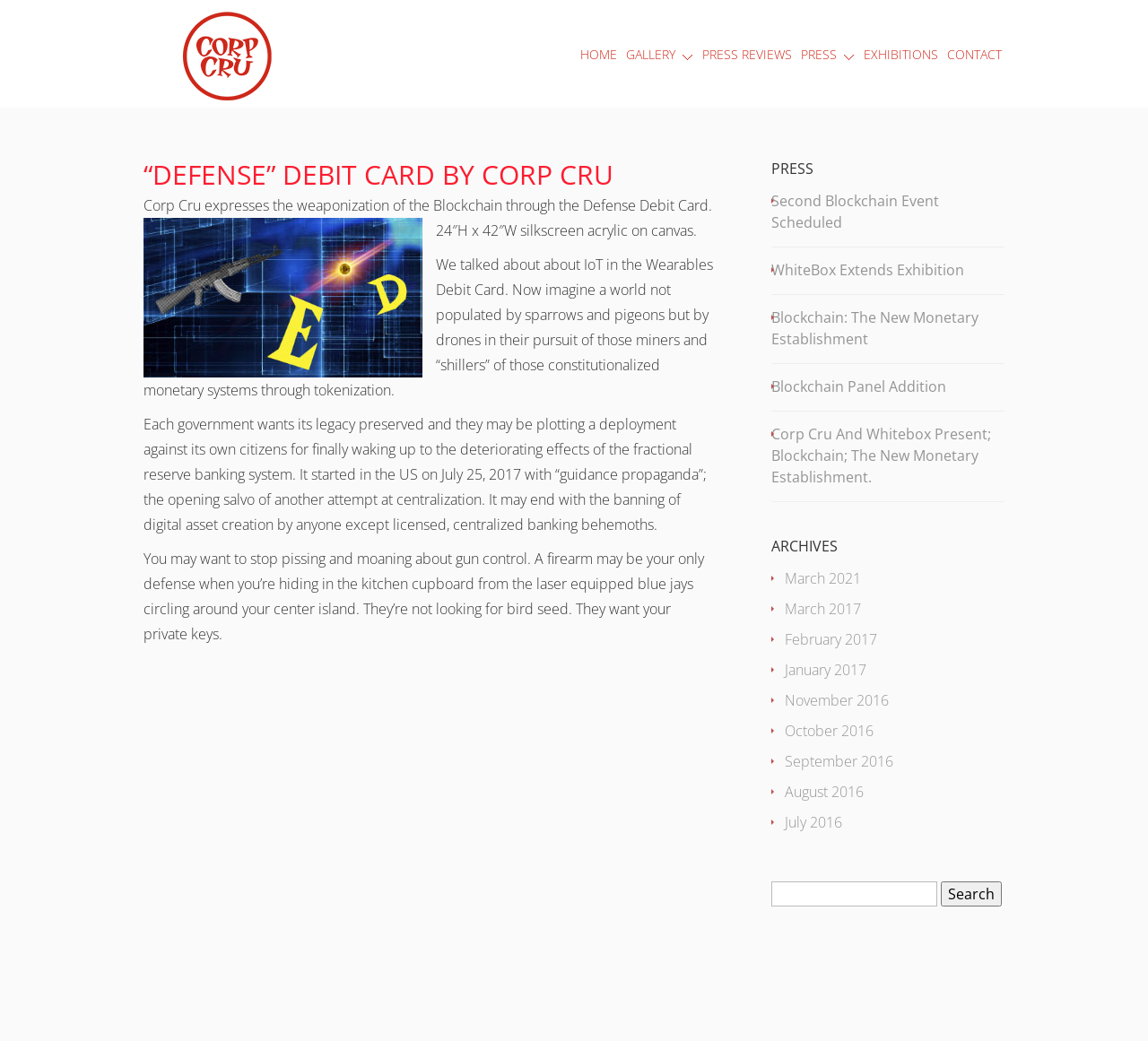Respond to the question below with a single word or phrase:
How many links are there in the PRESS section?

5